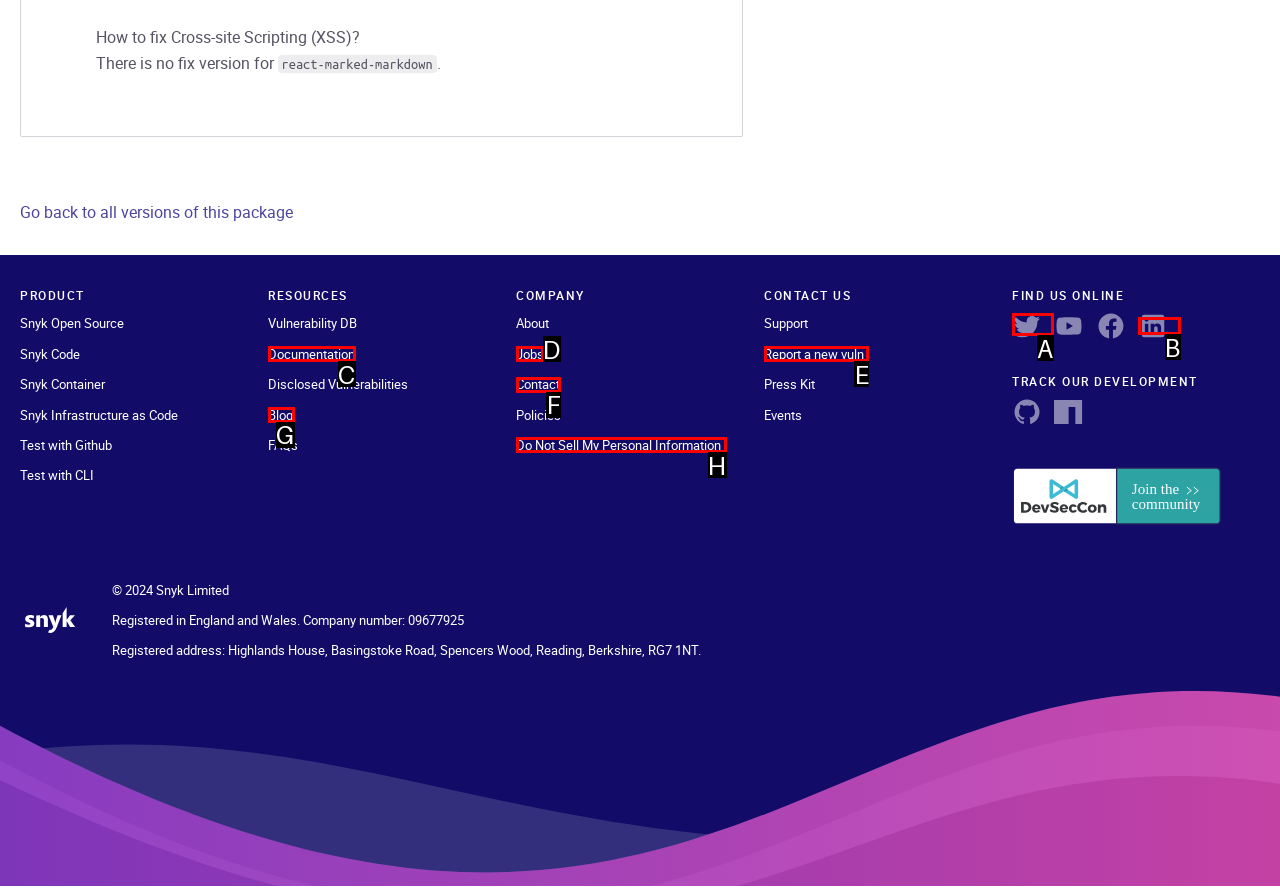Specify which element within the red bounding boxes should be clicked for this task: Follow Snyk on Twitter Respond with the letter of the correct option.

A